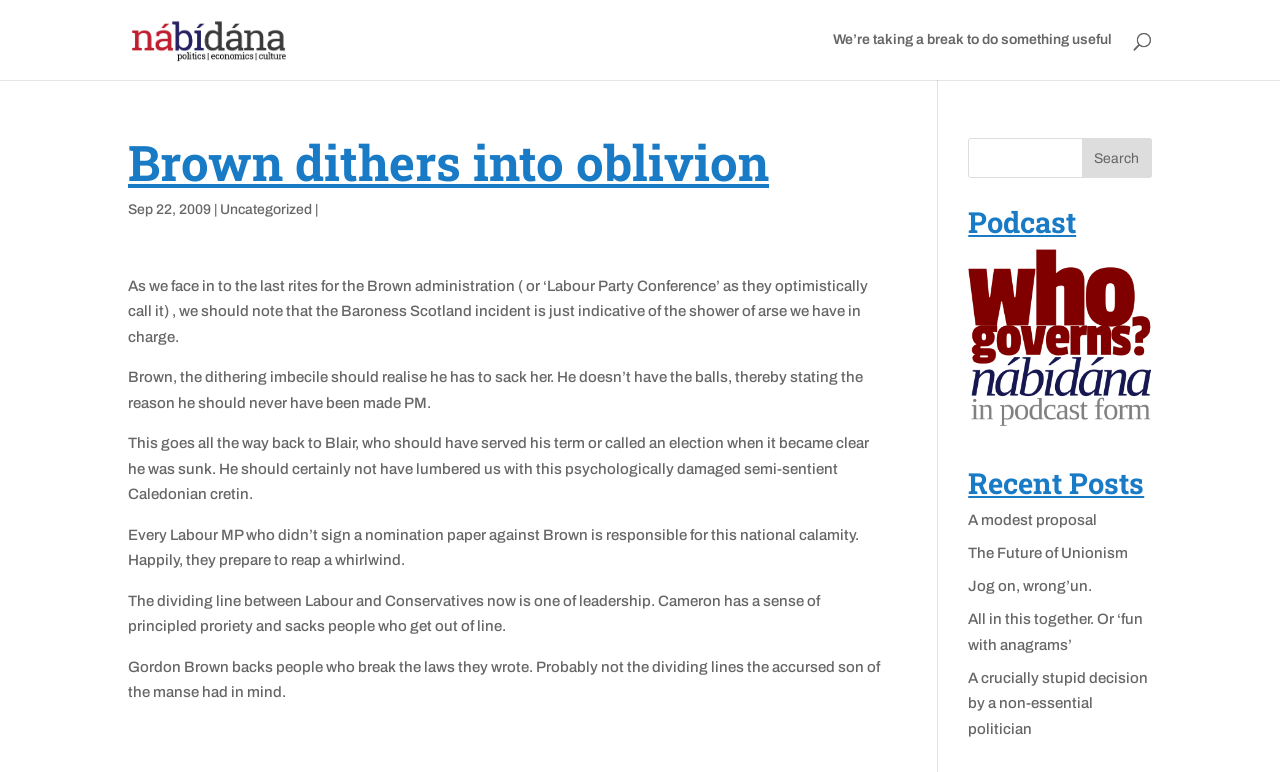Could you determine the bounding box coordinates of the clickable element to complete the instruction: "Search for something"? Provide the coordinates as four float numbers between 0 and 1, i.e., [left, top, right, bottom].

[0.756, 0.179, 0.9, 0.231]